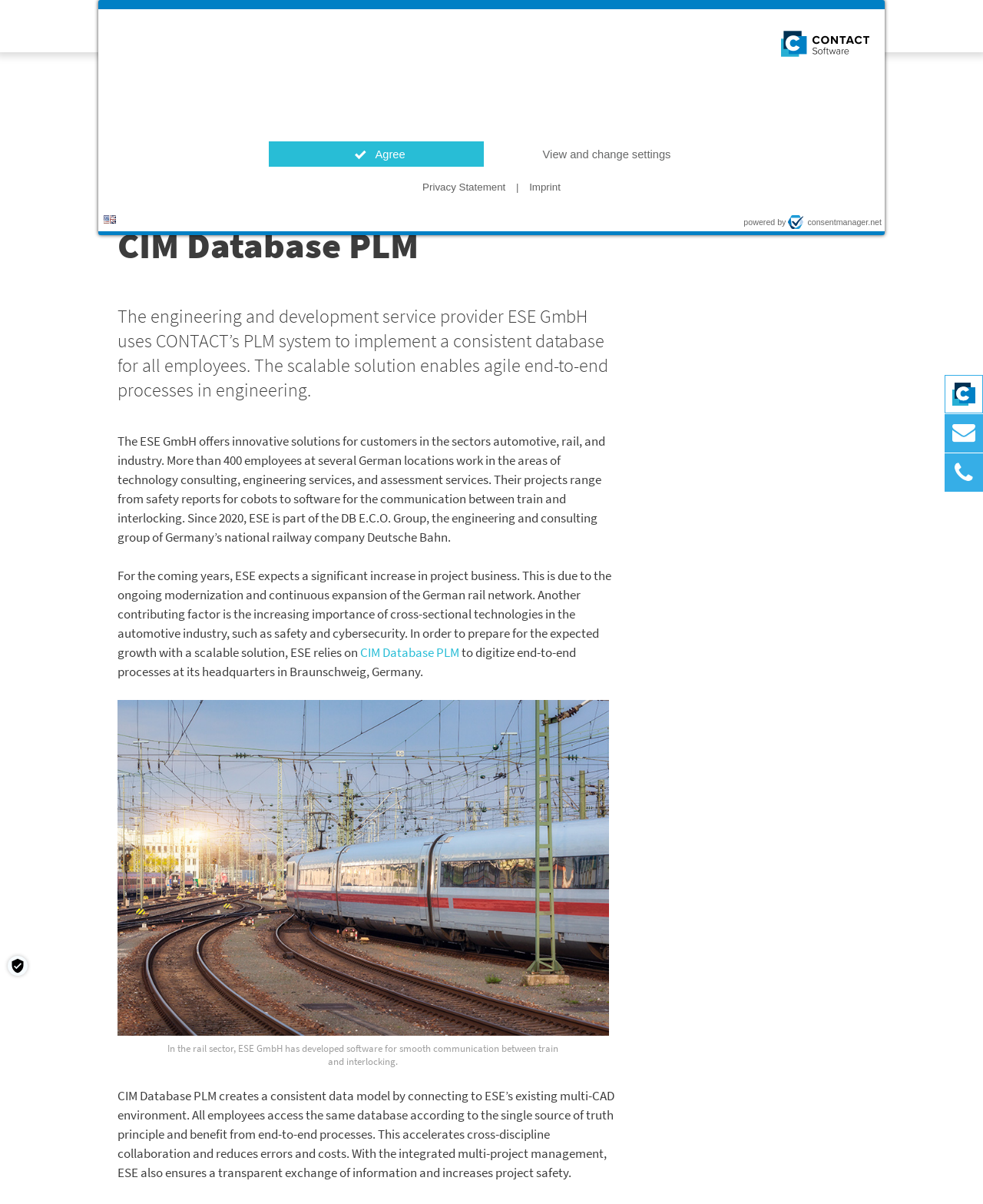Predict the bounding box of the UI element that fits this description: "Jobs & Career".

[0.562, 0.006, 0.629, 0.019]